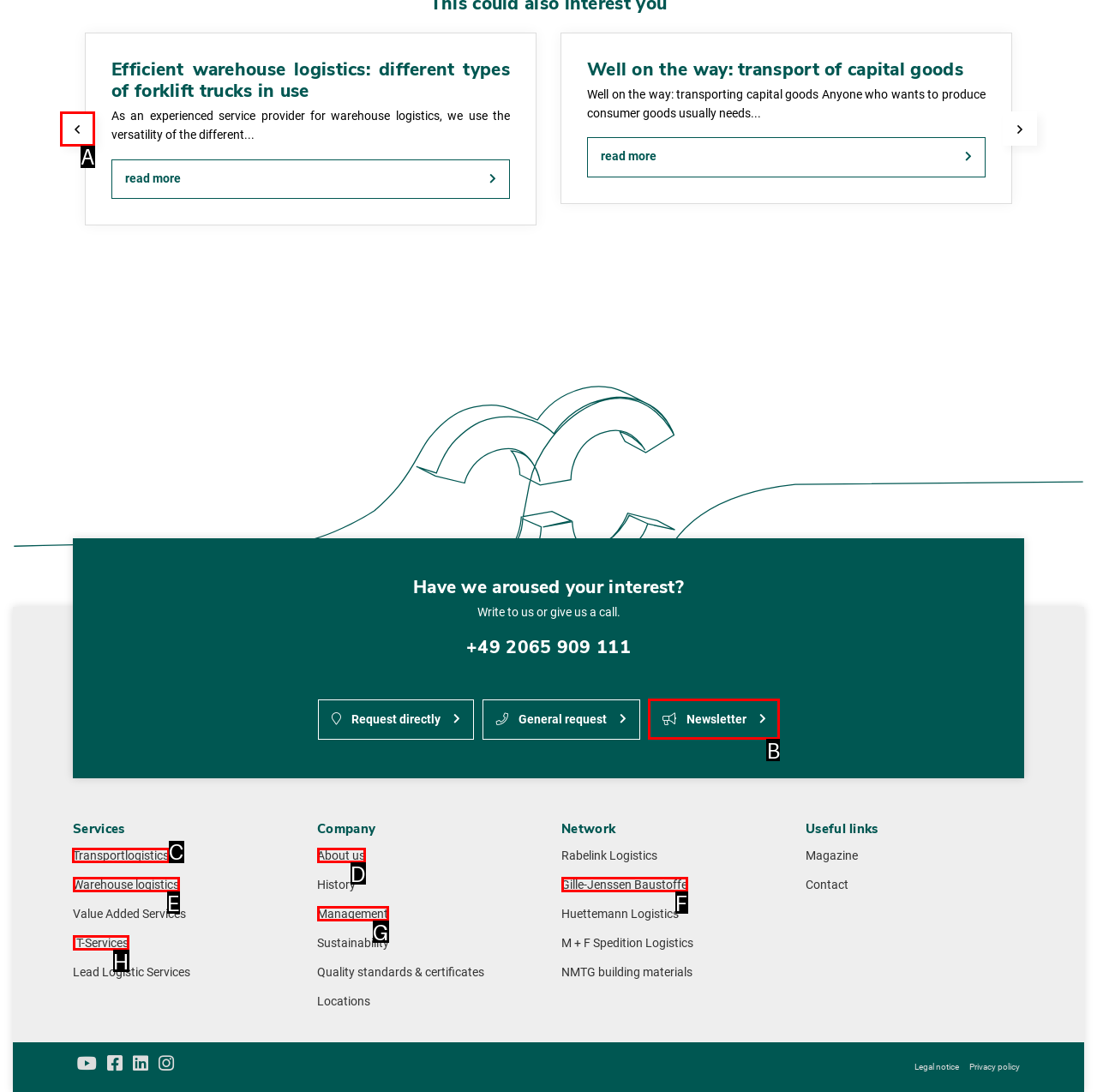Determine the HTML element to click for the instruction: View transport logistics.
Answer with the letter corresponding to the correct choice from the provided options.

C